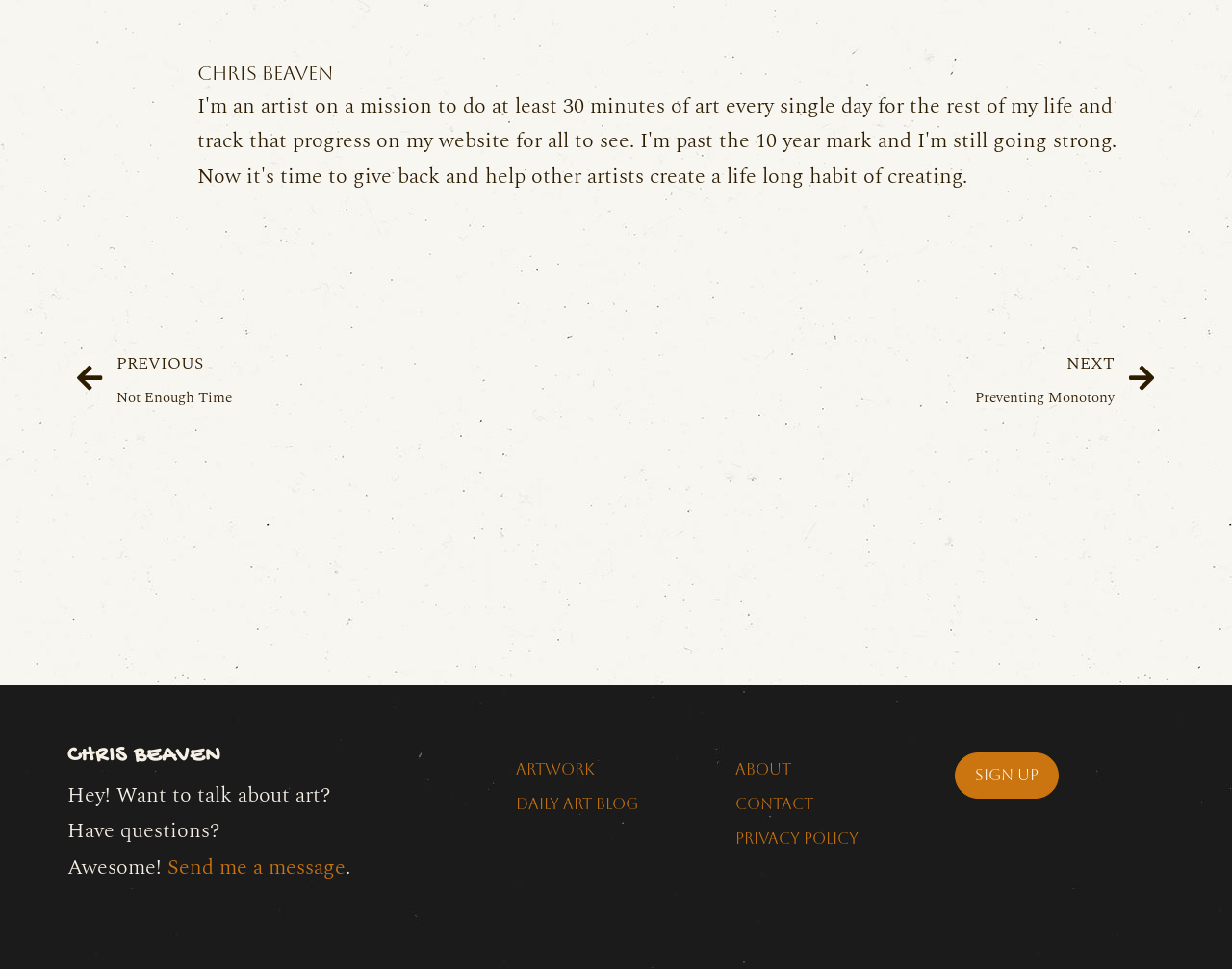Please identify the bounding box coordinates of the clickable region that I should interact with to perform the following instruction: "contact Chris Beaven". The coordinates should be expressed as four float numbers between 0 and 1, i.e., [left, top, right, bottom].

[0.597, 0.813, 0.759, 0.848]